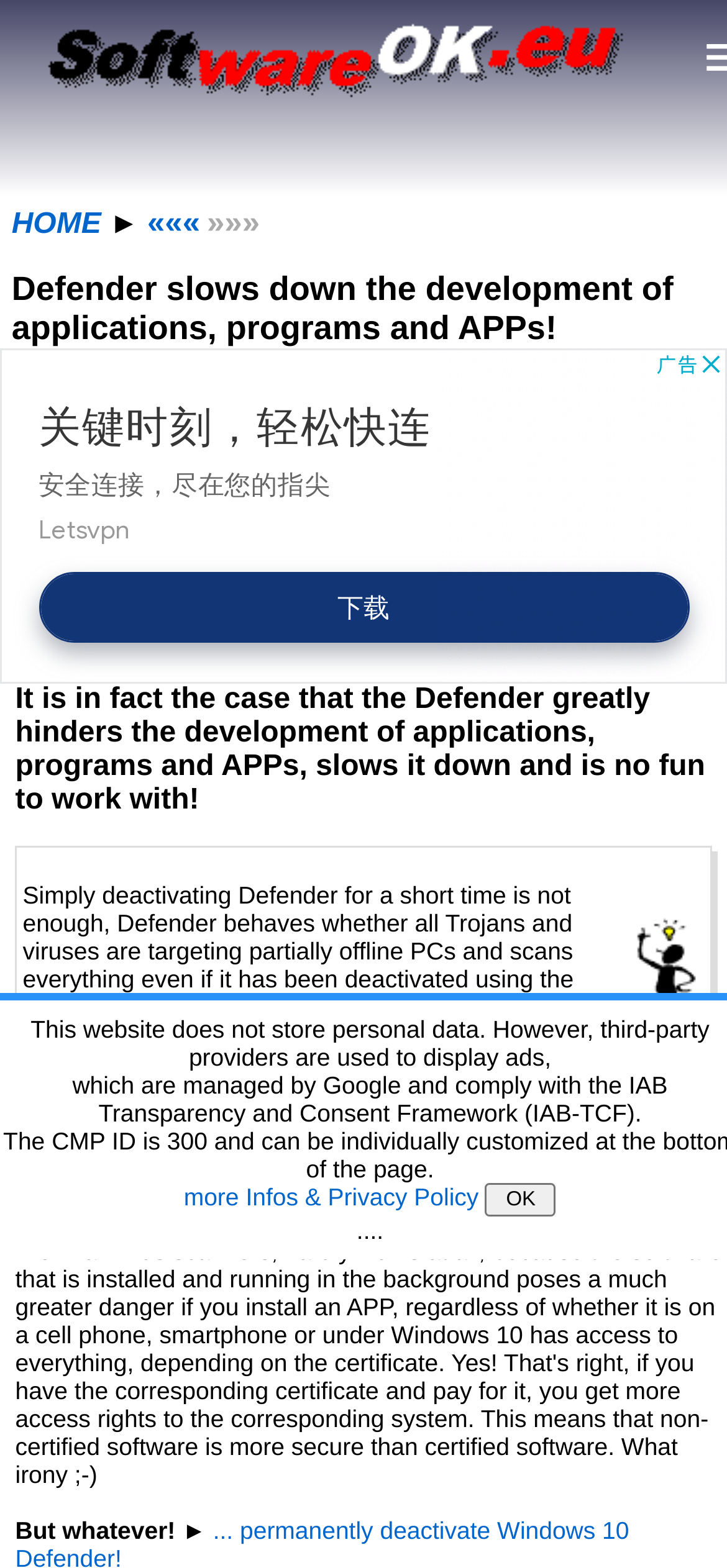Locate the bounding box of the UI element with the following description: "more Infos & Privacy Policy".

[0.253, 0.754, 0.658, 0.772]